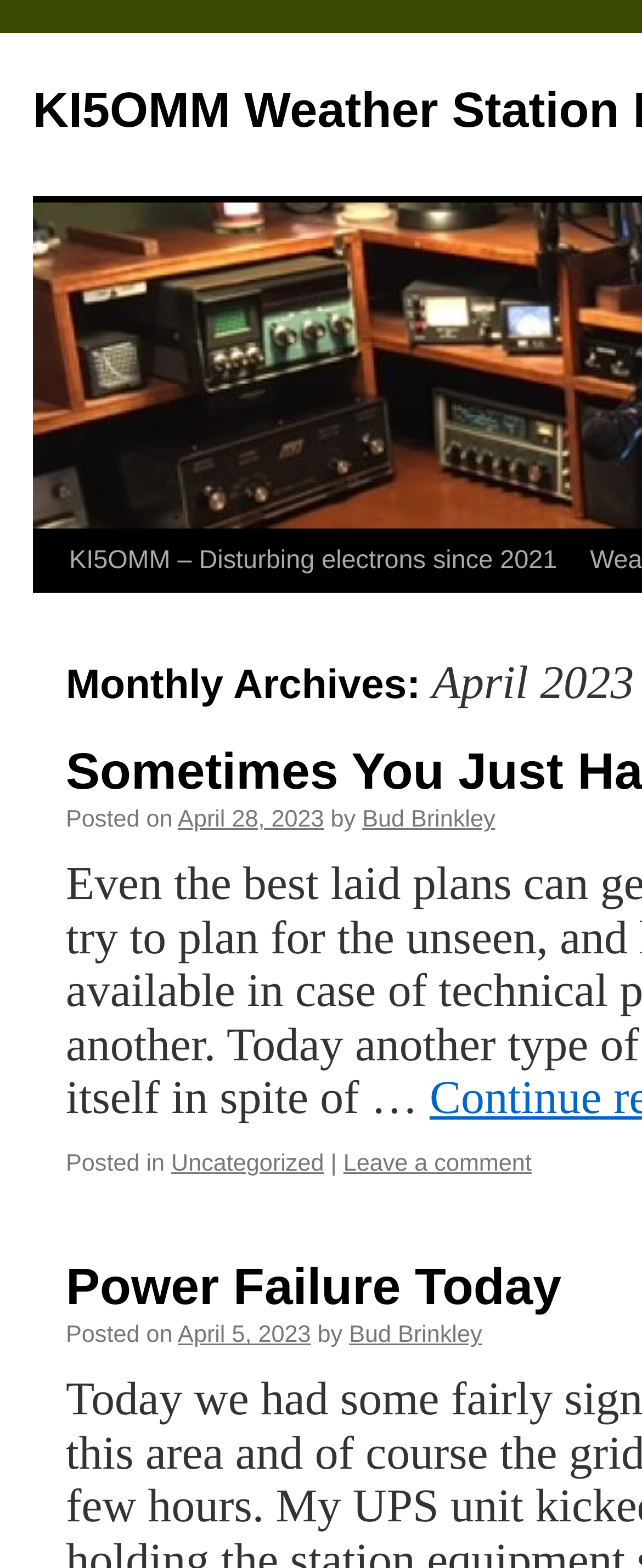Find the UI element described as: "April 28, 2023" and predict its bounding box coordinates. Ensure the coordinates are four float numbers between 0 and 1, [left, top, right, bottom].

[0.277, 0.555, 0.505, 0.572]